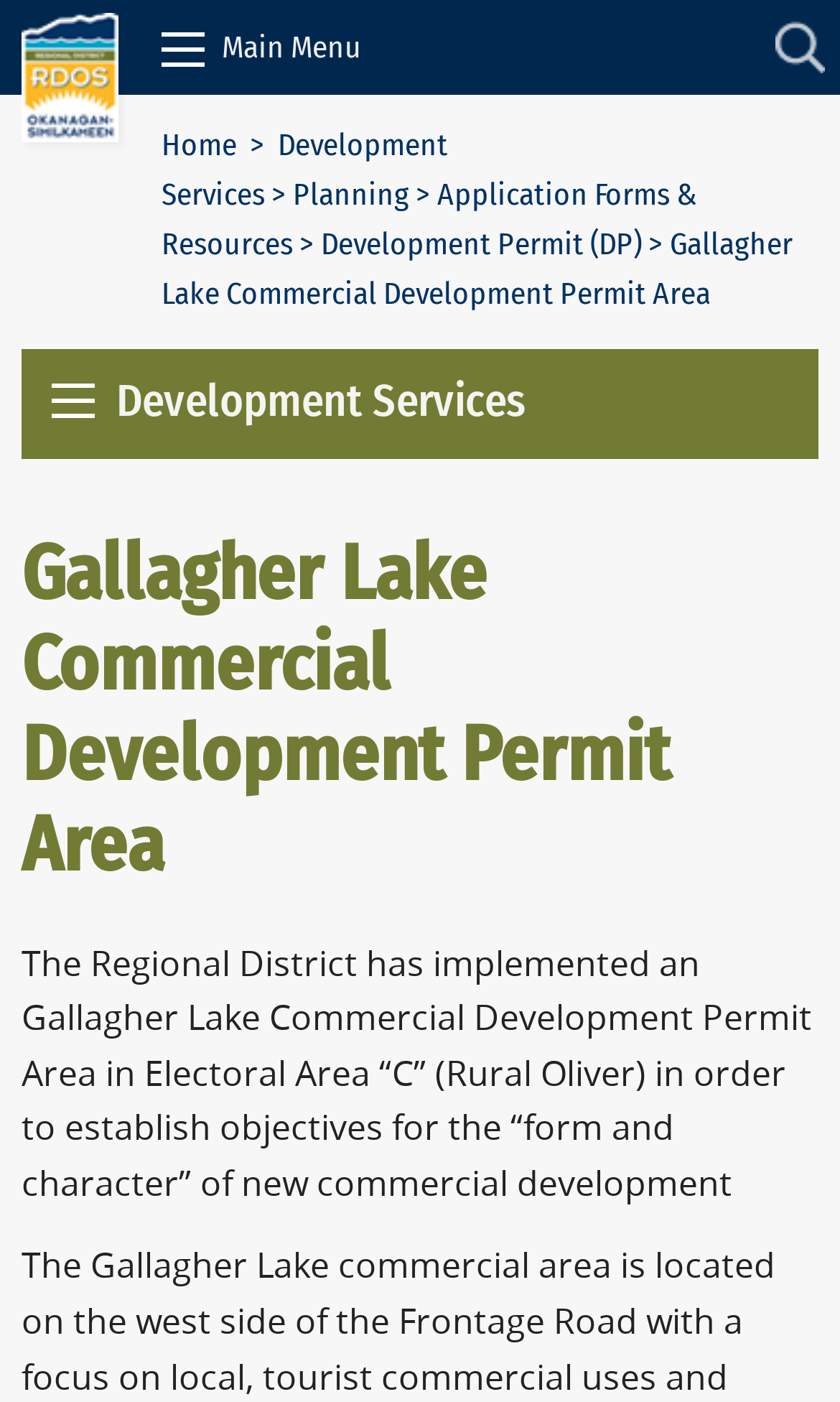What is the logo on the top left?
Answer the question using a single word or phrase, according to the image.

RDOS Logo